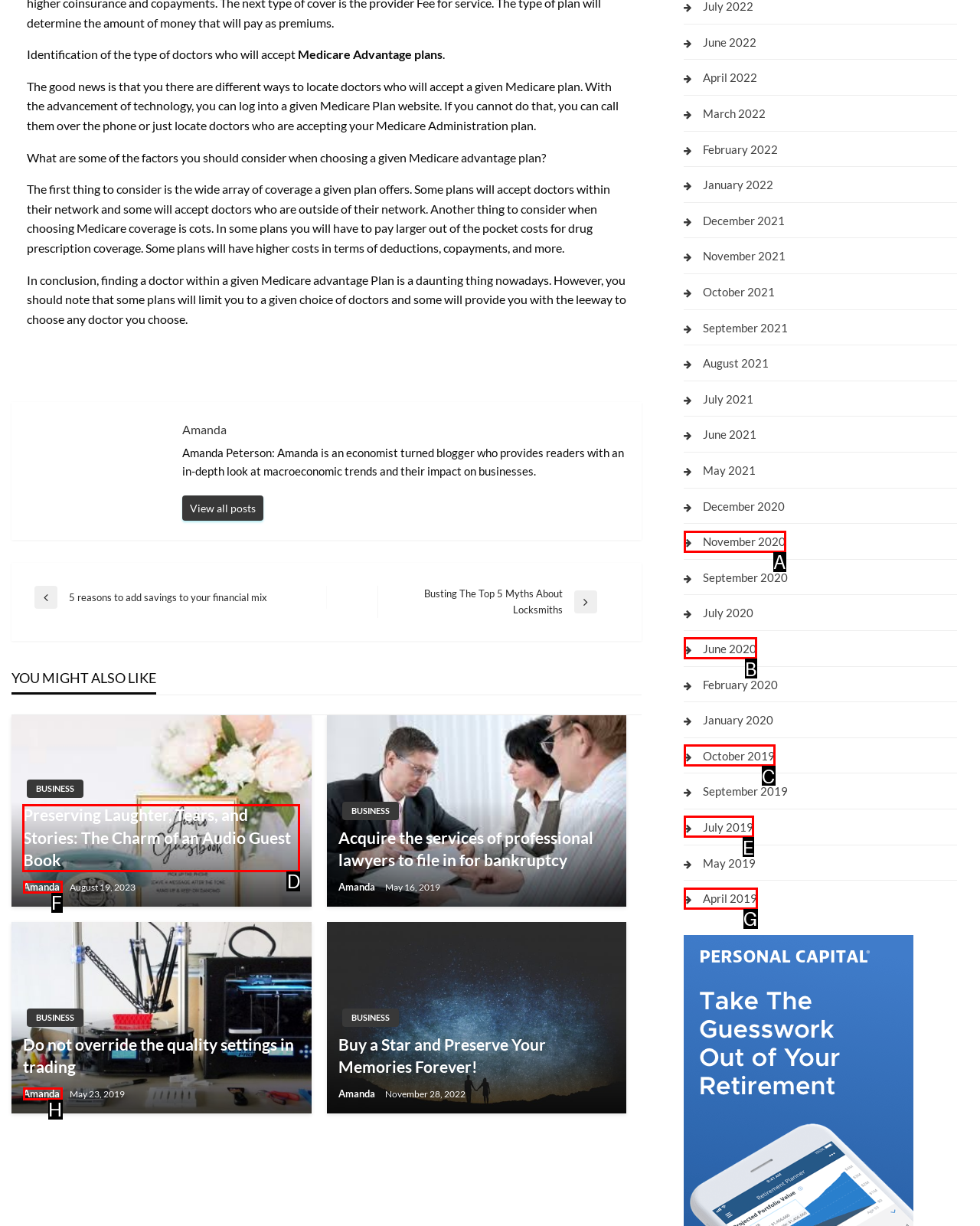Which lettered option should be clicked to perform the following task: Read the article about preserving laughter, tears, and stories
Respond with the letter of the appropriate option.

D